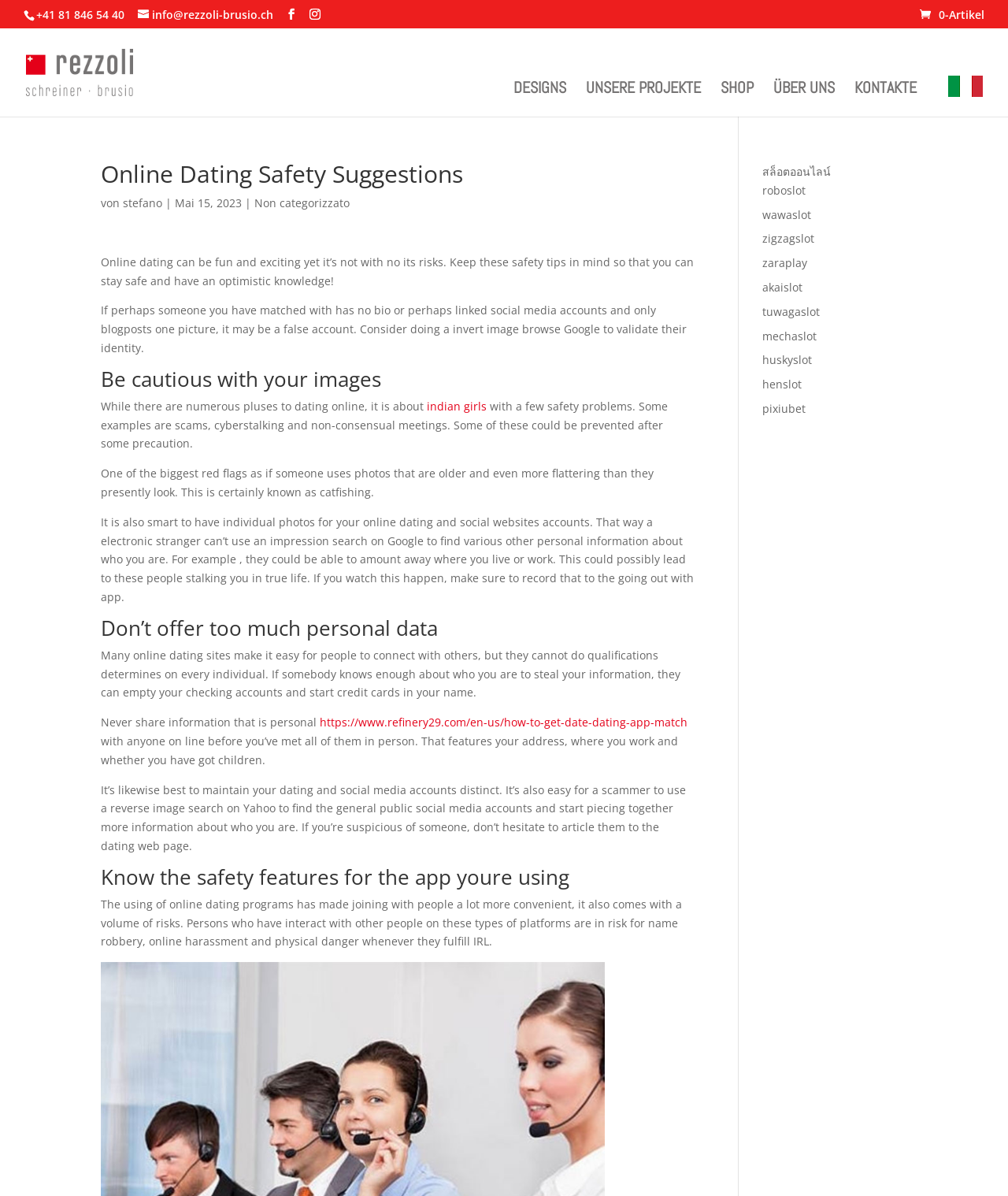Please locate the bounding box coordinates of the region I need to click to follow this instruction: "Check the 'Italian' language option".

[0.929, 0.063, 0.975, 0.097]